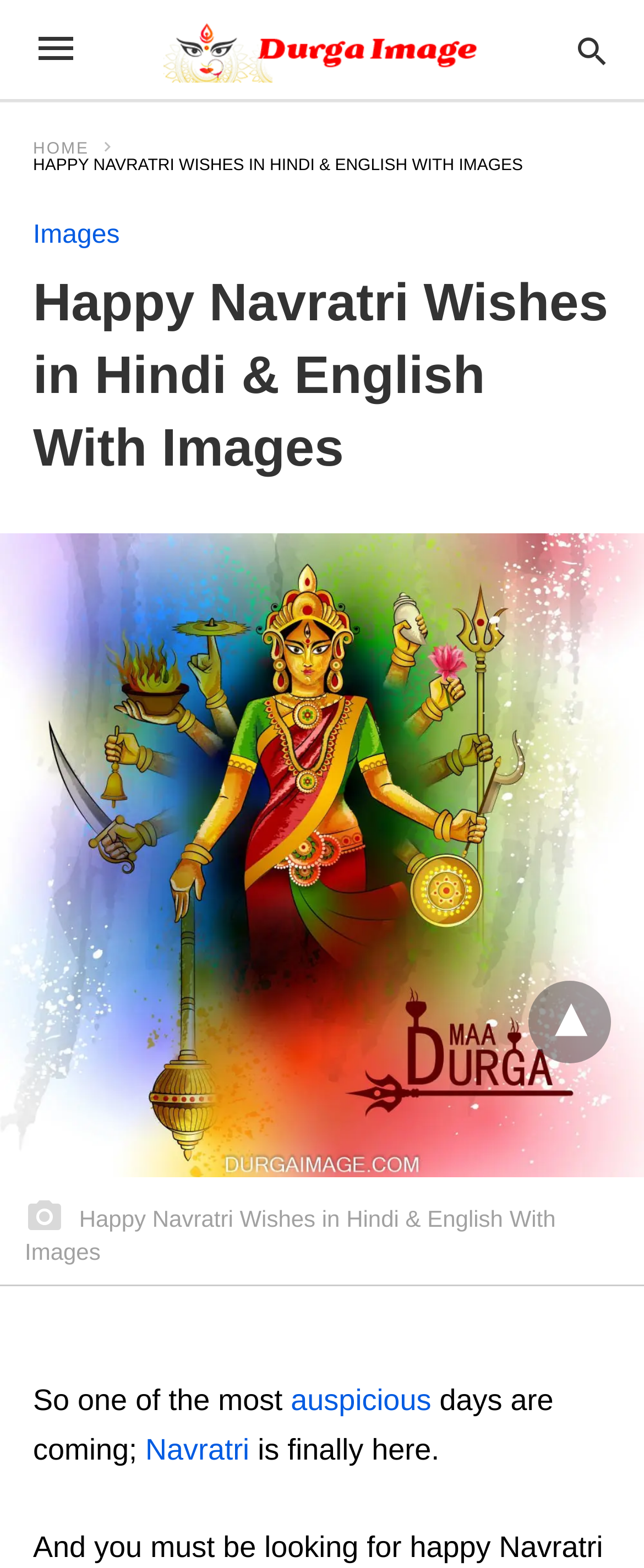Is there a search bar on the webpage?
Look at the image and respond with a single word or a short phrase.

Yes